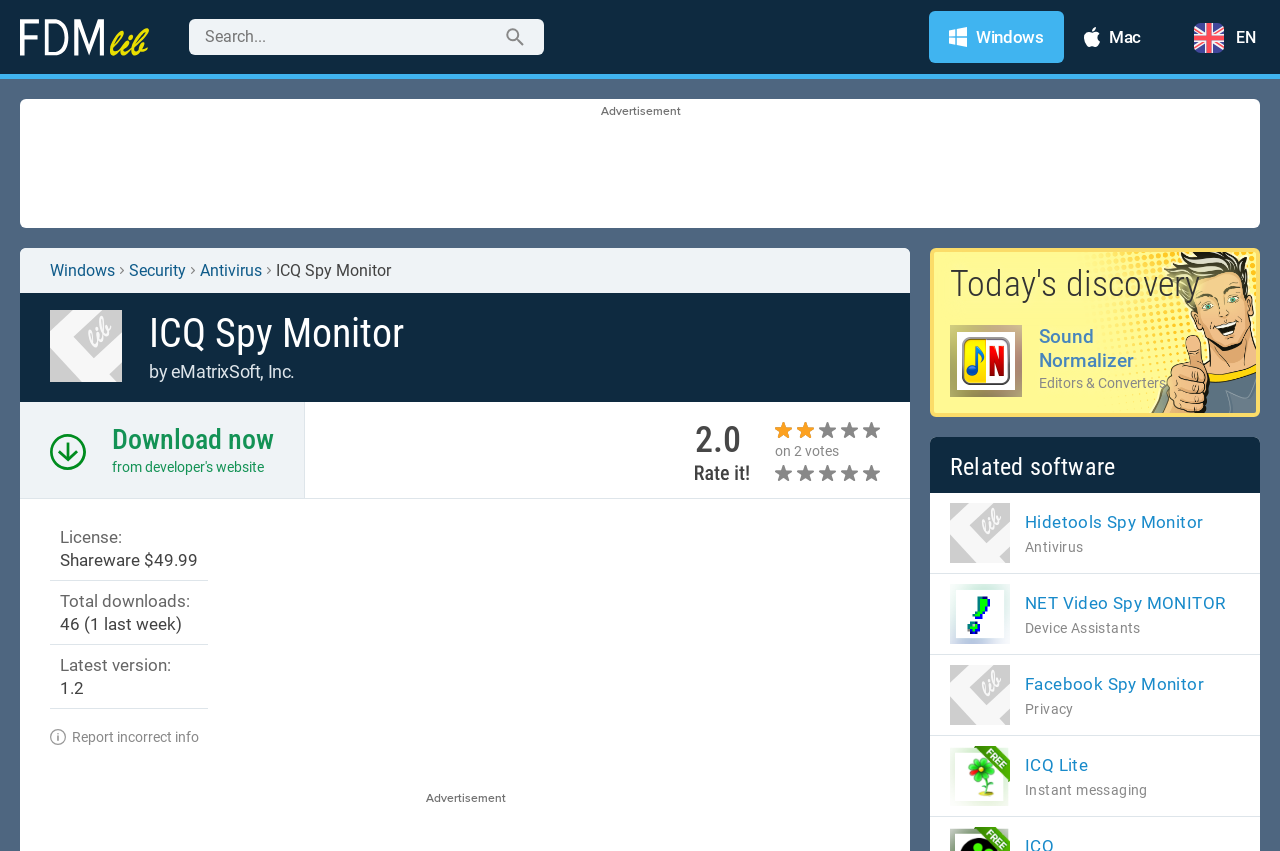Determine and generate the text content of the webpage's headline.

ICQ Spy Monitor